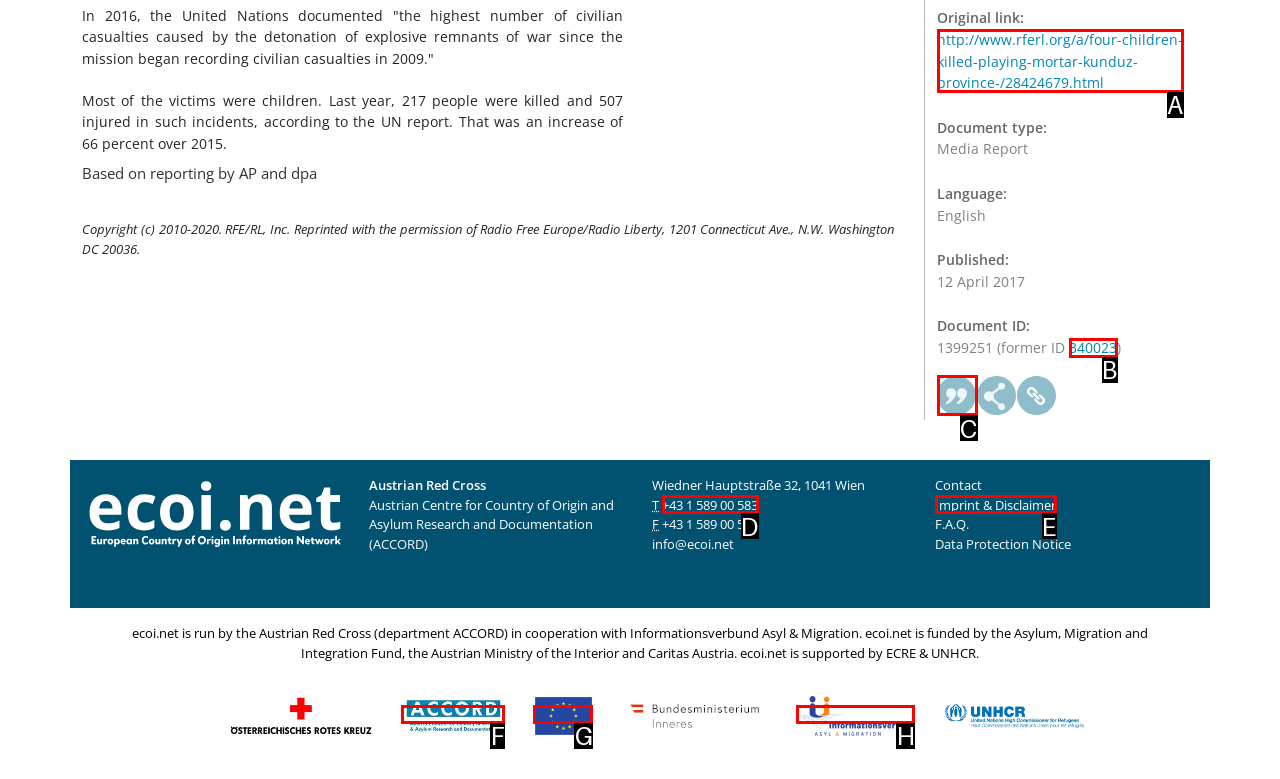Find the option that best fits the description: title="Informationsverbund Asyl & Migration". Answer with the letter of the option.

H